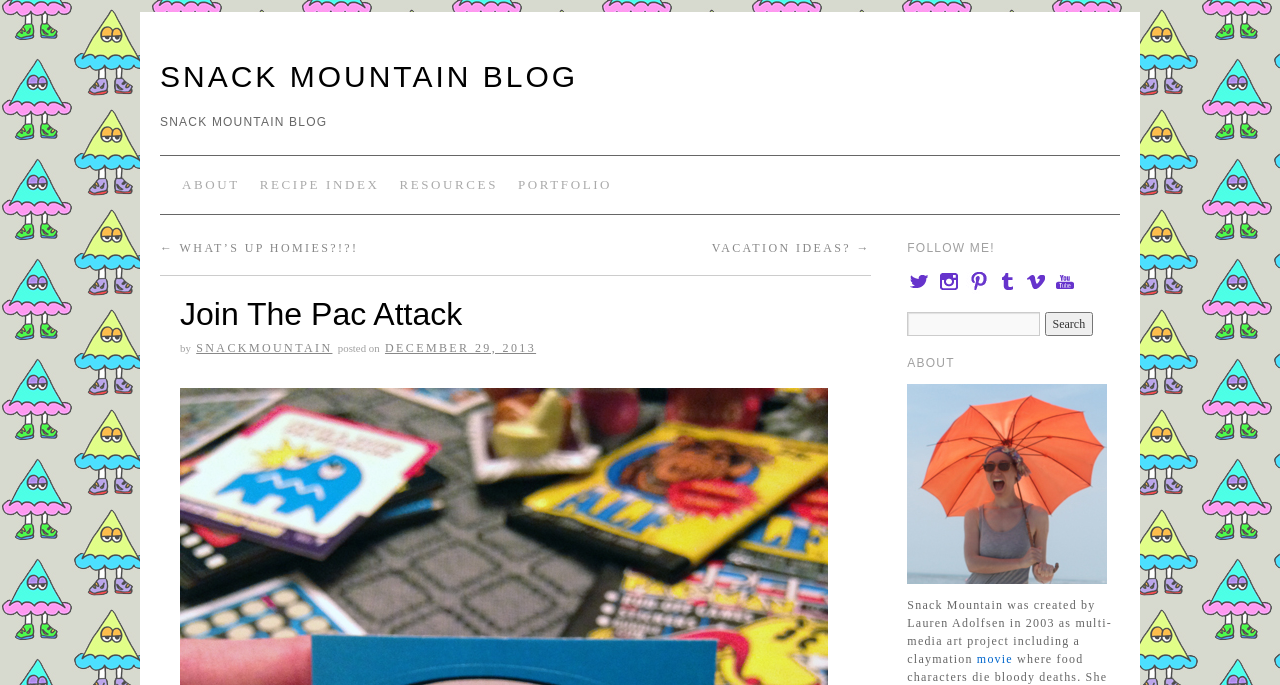Using the given element description, provide the bounding box coordinates (top-left x, top-left y, bottom-right x, bottom-right y) for the corresponding UI element in the screenshot: December 29, 2013

[0.301, 0.497, 0.419, 0.518]